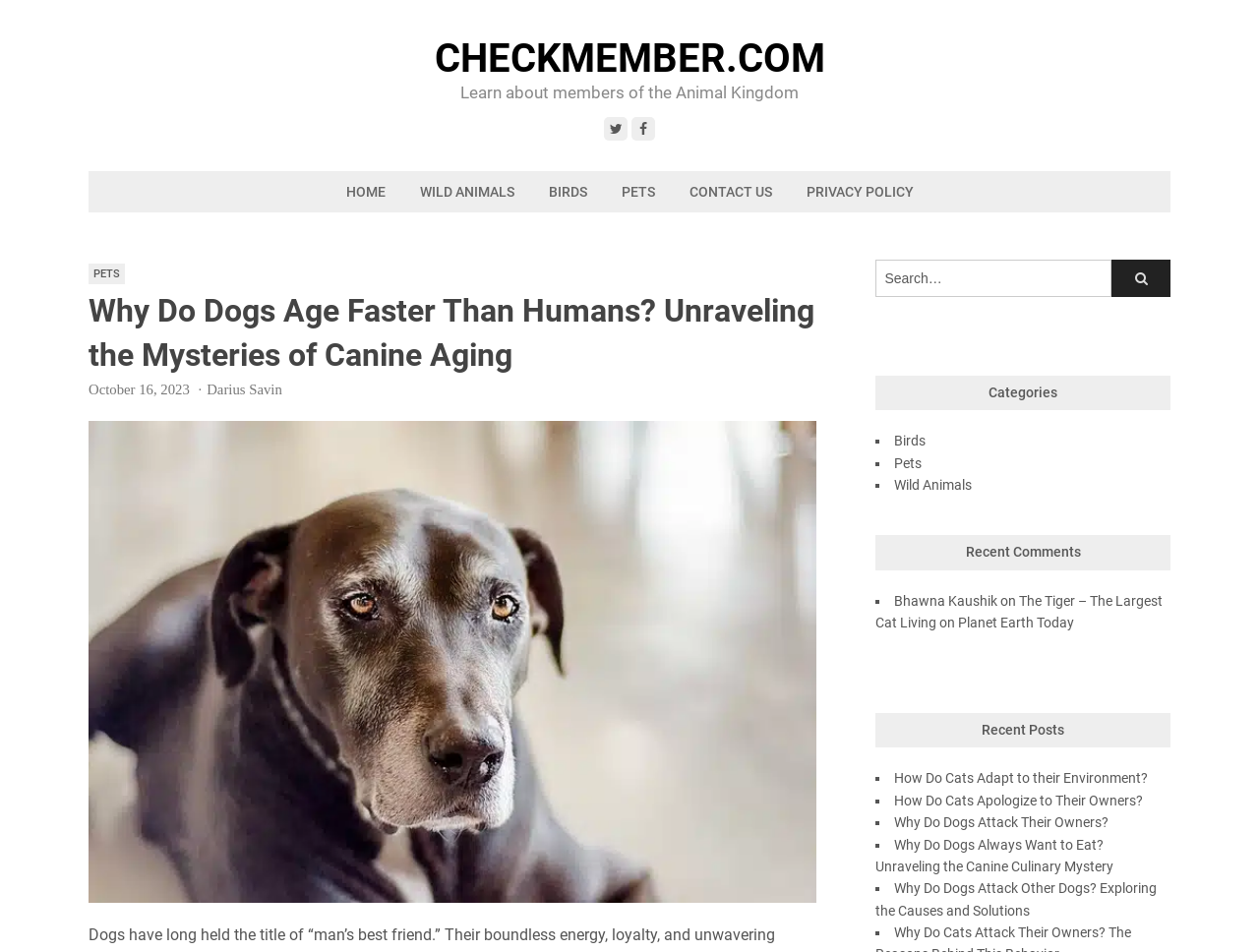What is the category of the article 'The Tiger – The Largest Cat Living on Planet Earth Today'?
Please provide a detailed and thorough answer to the question.

The article 'The Tiger – The Largest Cat Living on Planet Earth Today' is listed under the 'Recent Comments' section, and based on the categories listed in the top navigation bar, it is likely that this article belongs to the 'Wild Animals' category.